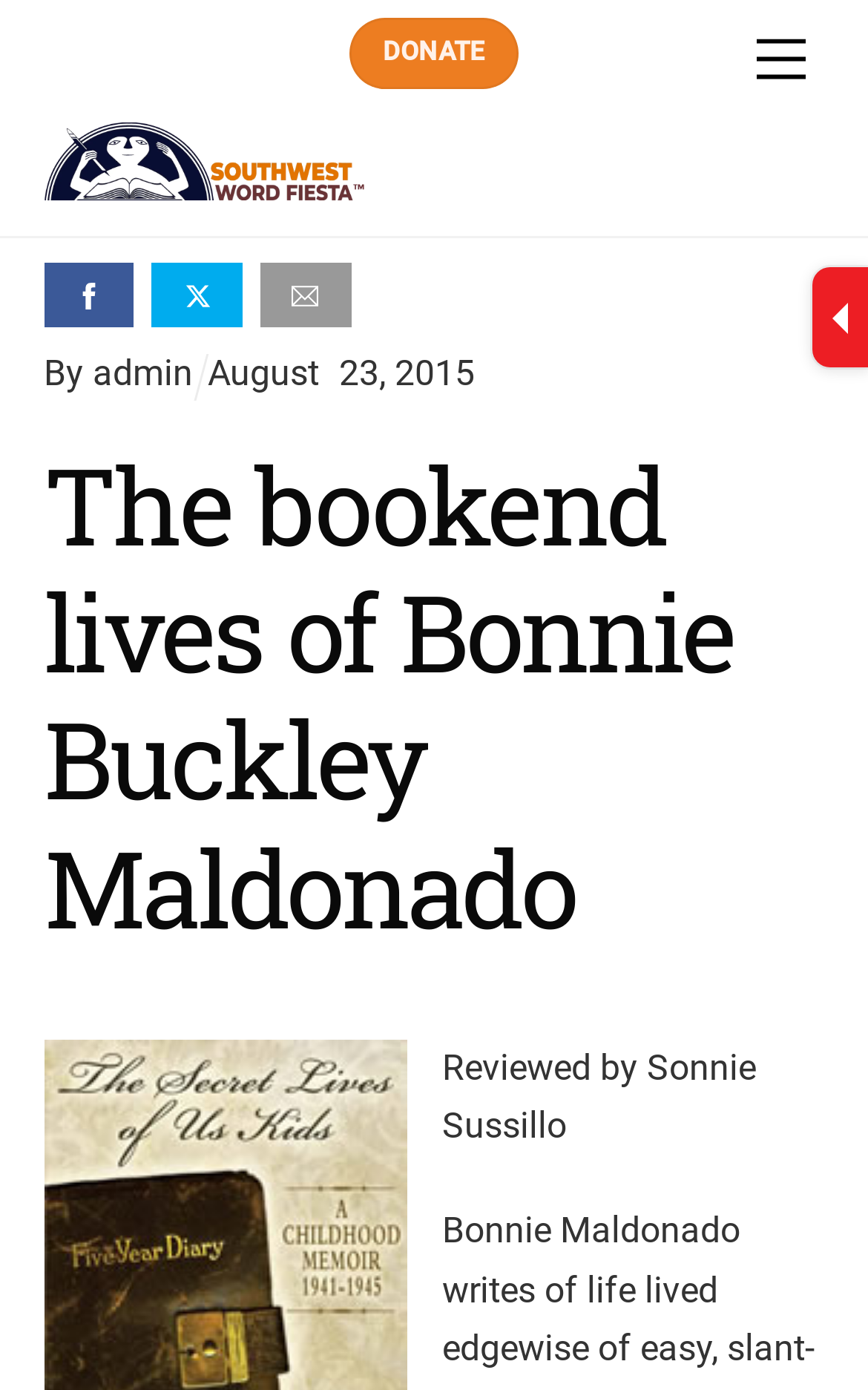Extract the bounding box coordinates for the HTML element that matches this description: "Menu". The coordinates should be four float numbers between 0 and 1, i.e., [left, top, right, bottom].

[0.847, 0.012, 0.95, 0.074]